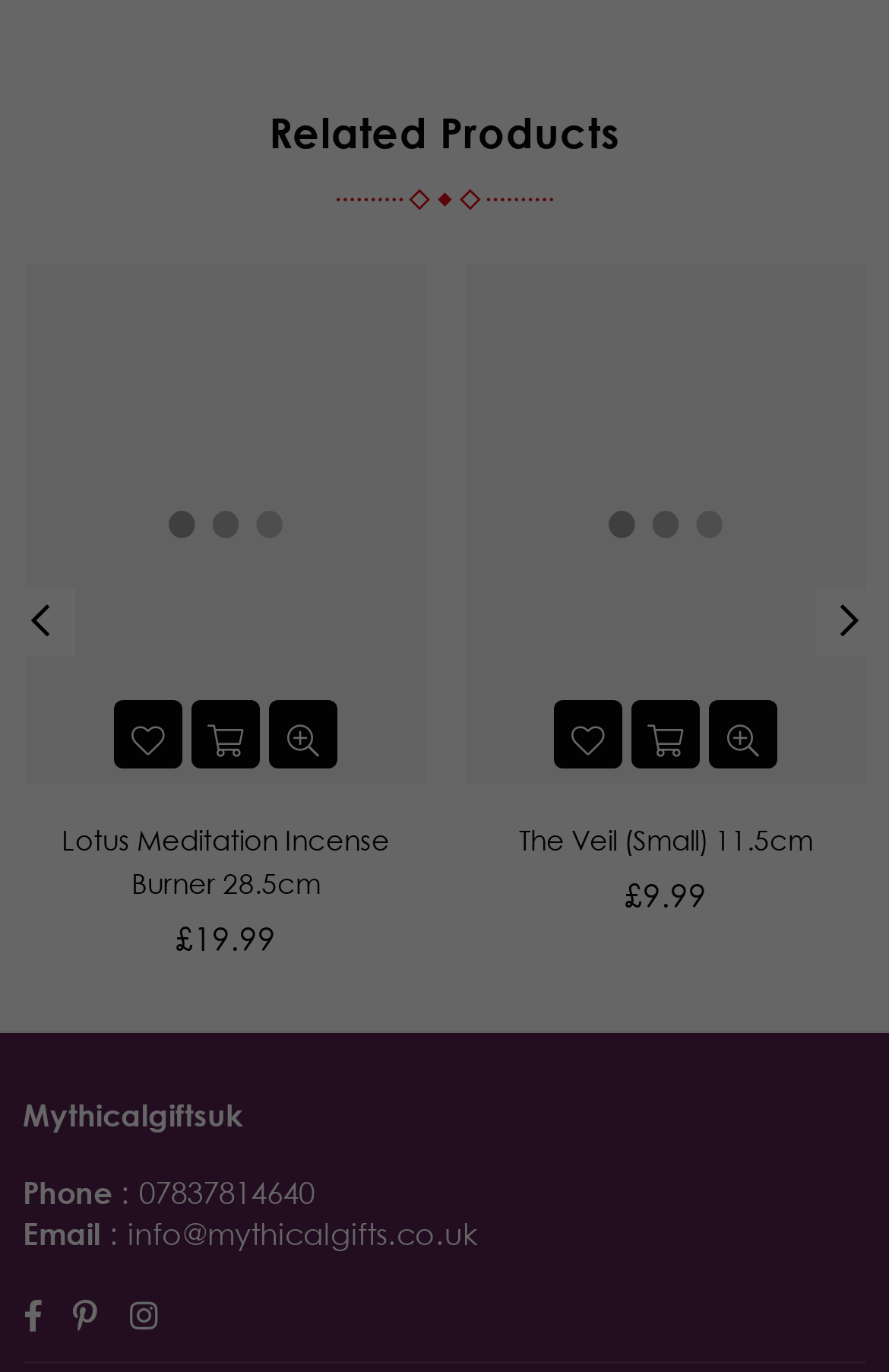Could you locate the bounding box coordinates for the section that should be clicked to accomplish this task: "Click the Previous button".

[0.006, 0.43, 0.083, 0.479]